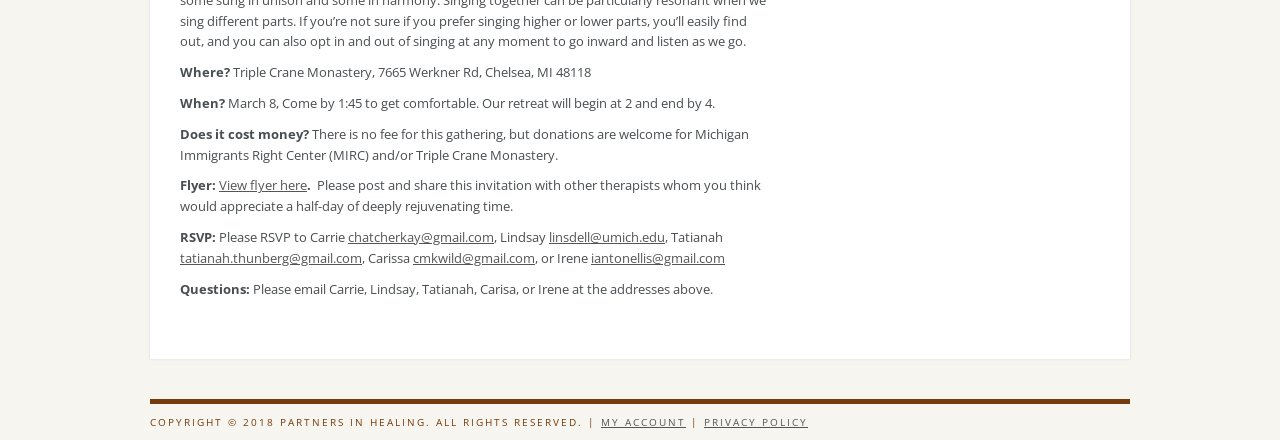Give the bounding box coordinates for the element described by: "View flyer here".

[0.171, 0.401, 0.24, 0.442]